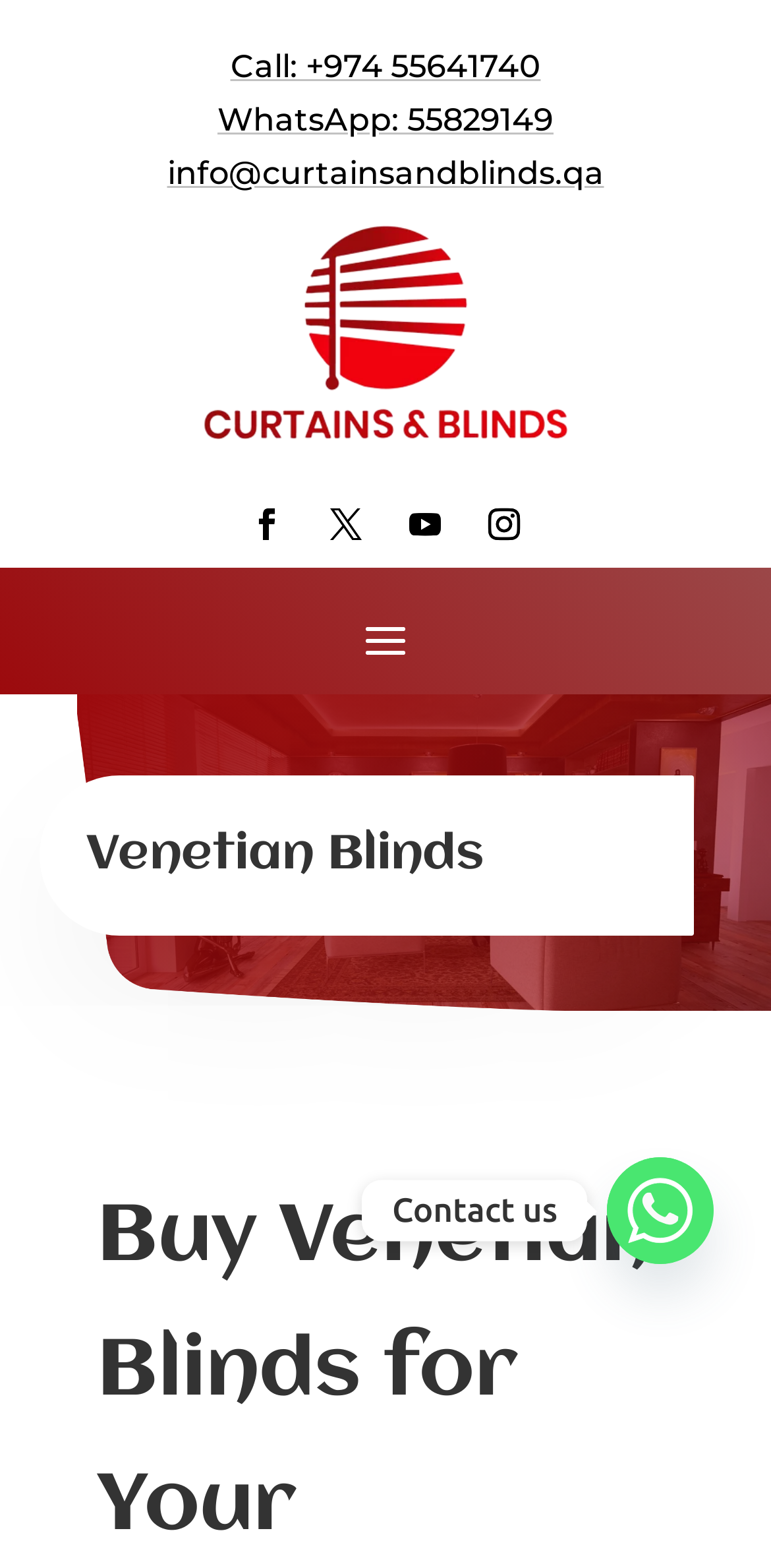Identify the bounding box coordinates of the HTML element based on this description: "WhatsApp: 55829149".

[0.282, 0.065, 0.718, 0.089]